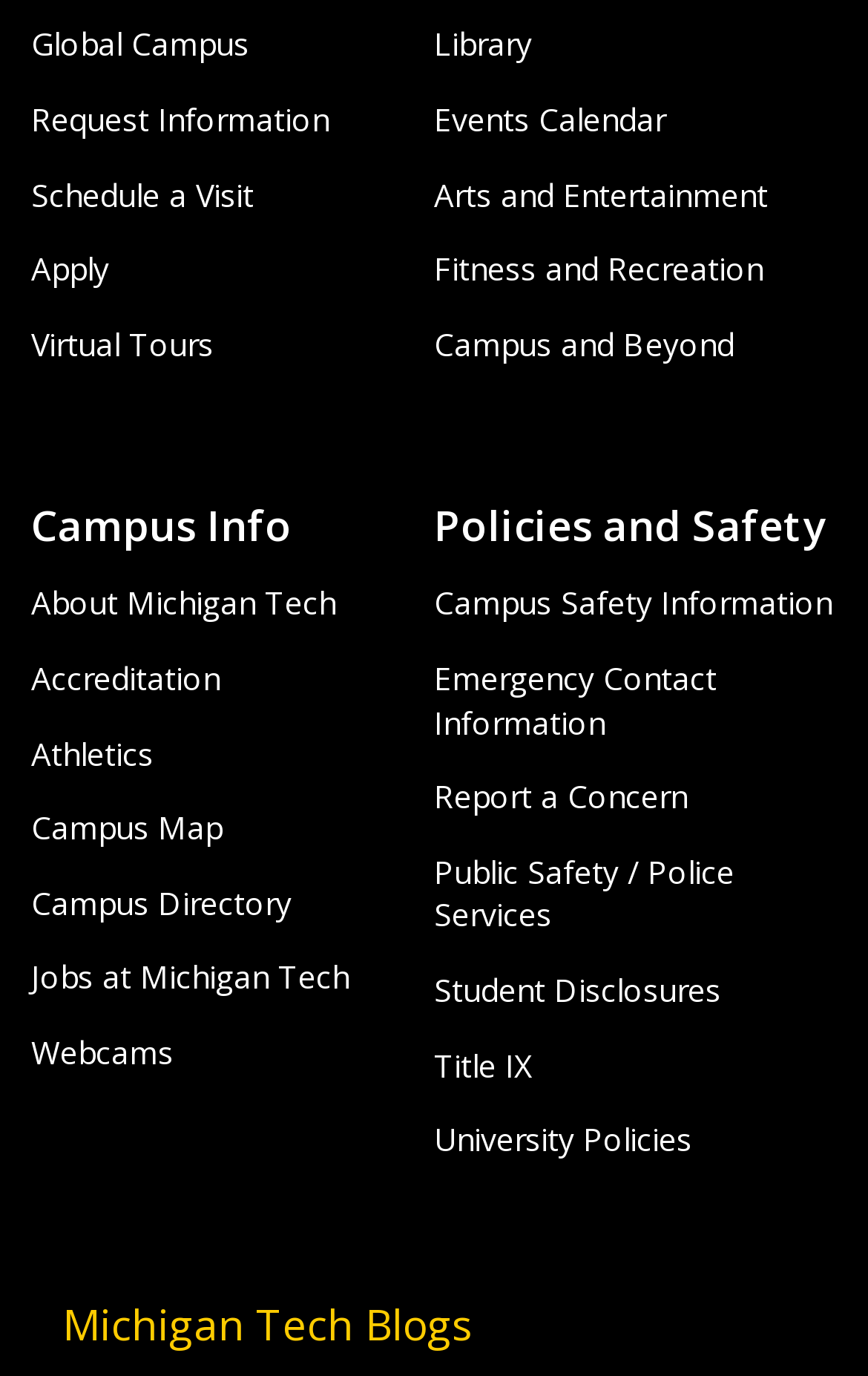How many links are on the left side of the webpage?
Refer to the image and provide a thorough answer to the question.

I counted the links on the left side of the webpage, starting from 'Global Campus' to 'Webcams', and found 10 links in total.